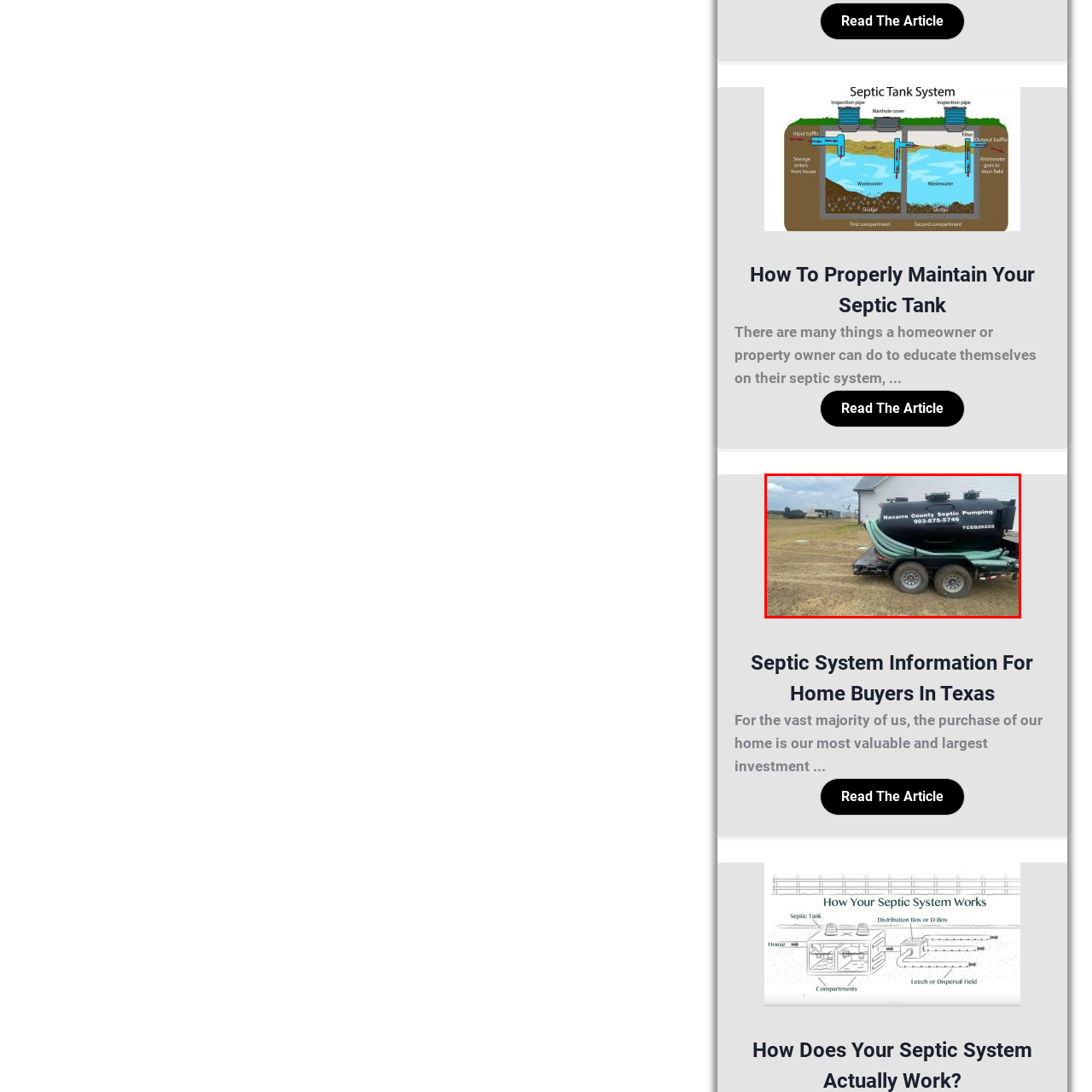Analyze the picture enclosed by the red bounding box and provide a single-word or phrase answer to this question:
What is the setting of the image?

Rural or semi-rural